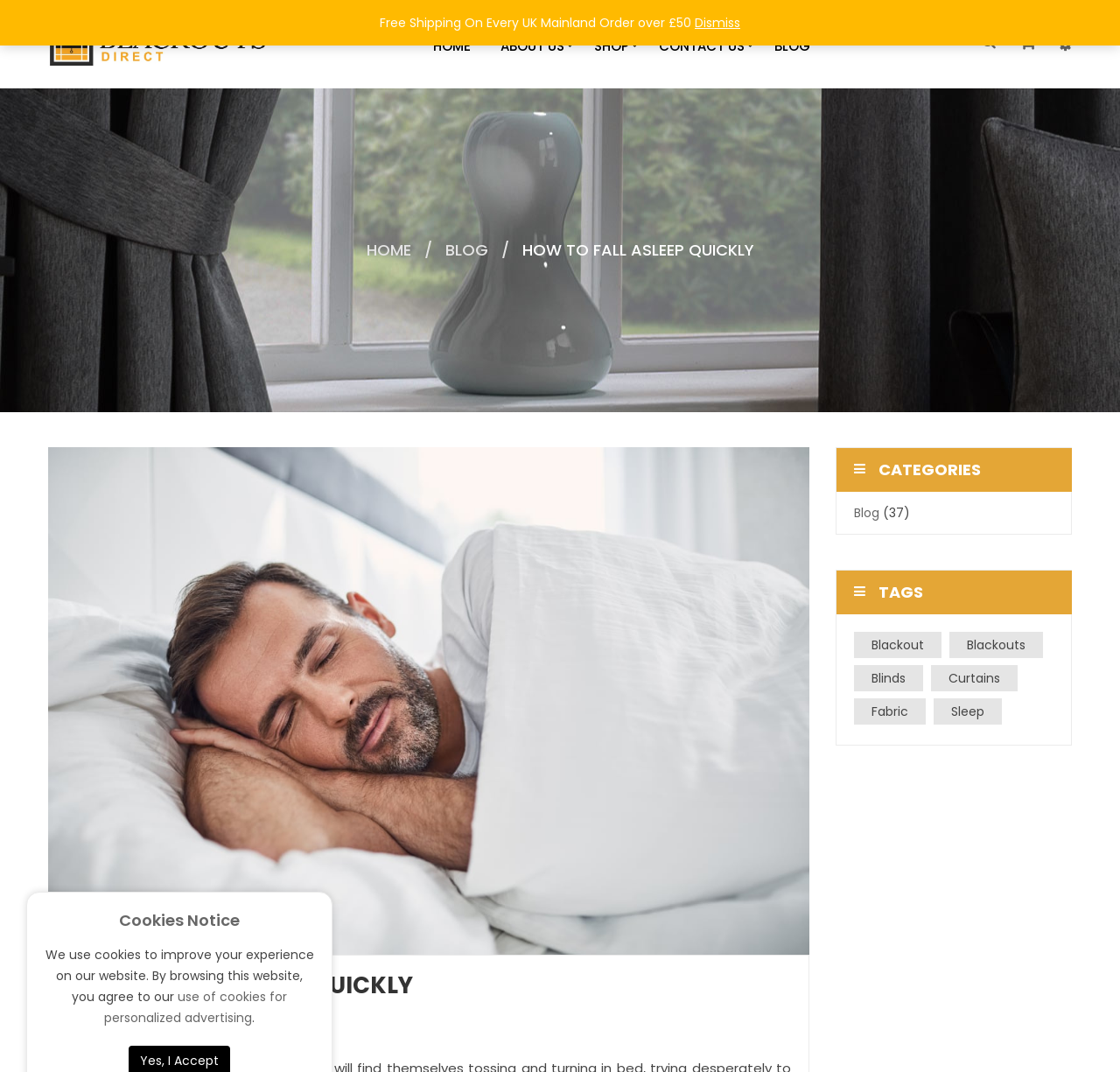Respond with a single word or phrase to the following question: What is the condition for free shipping?

Every UK Mainland Order over £50